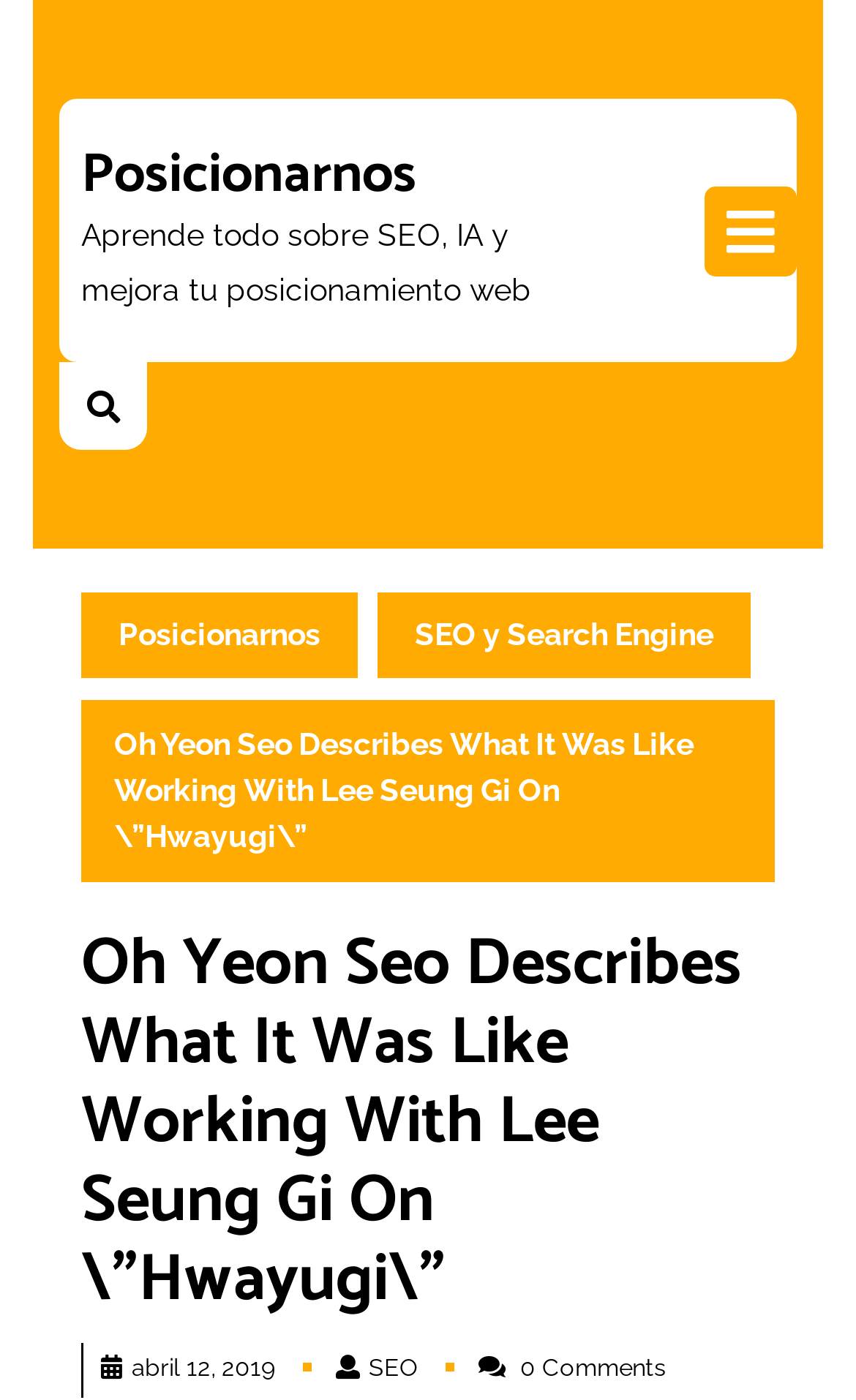Elaborate on the different components and information displayed on the webpage.

The webpage is about an article discussing Oh Yeon Seo's experience working with Lee Seung Gi on the TV show "Hwayugi". At the top left of the page, there is a link to "Posicionarnos", which is also the title of the webpage. Below this link, there is a brief description of the website, stating that it provides information on SEO, AI, and web positioning.

To the right of the title, there is a menu button with an icon, which is not currently selected. Below the menu button, there is a row of links, including "Posicionarnos", "SEO y Search Engine", and another "Posicionarnos" link.

The main content of the webpage is an article with the title "Oh Yeon Seo Describes What It Was Like Working With Lee Seung Gi On 'Hwayugi'", which is also a heading. The article title is followed by the date "April 12, 2019". Below the date, there are three links: "SEO SEO", and another link with no text, as well as a text stating "0 Comments".

Overall, the webpage has a simple layout with a clear title, a brief description, and a main article with related links and information.